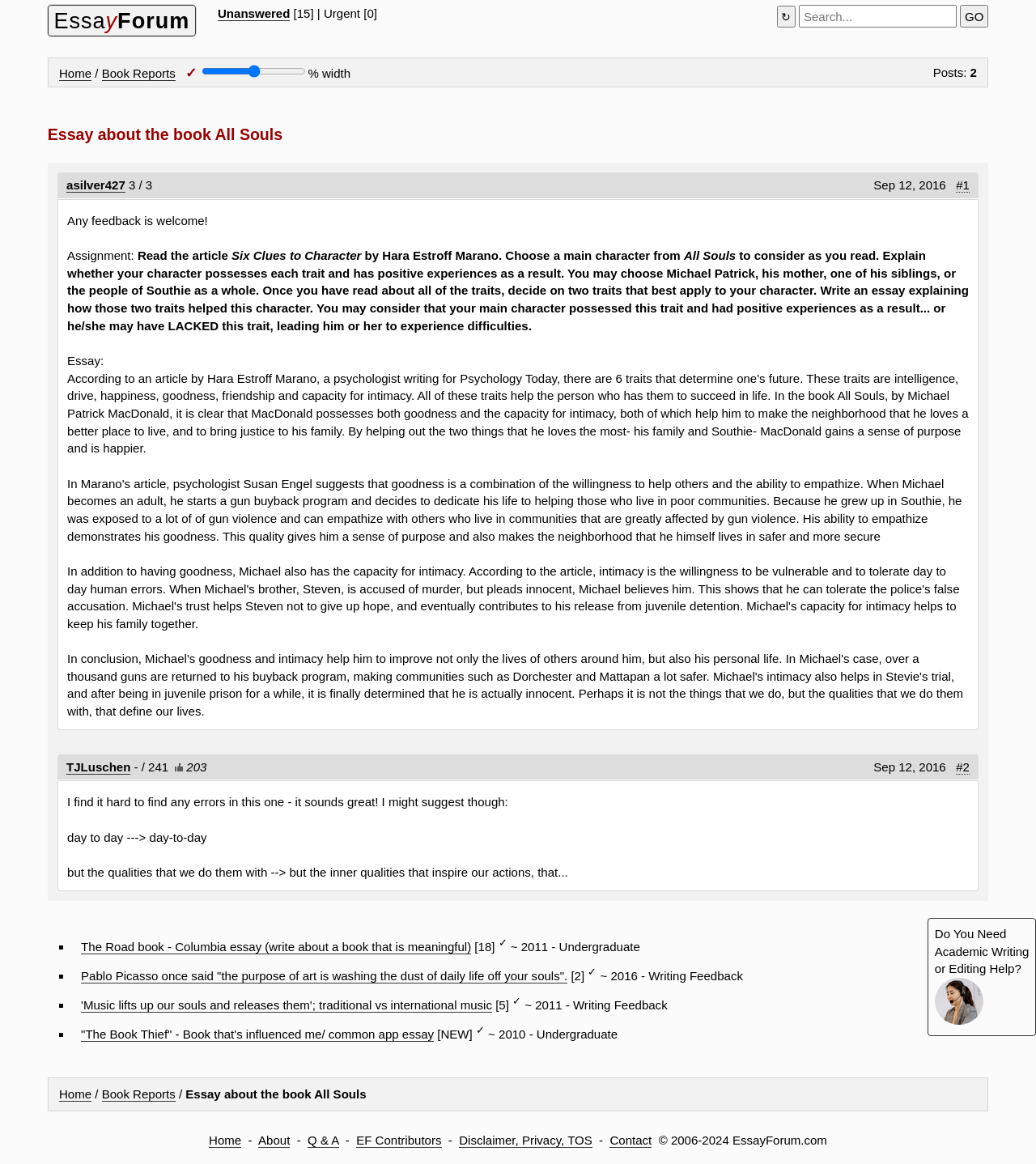Please find the bounding box coordinates (top-left x, top-left y, bottom-right x, bottom-right y) in the screenshot for the UI element described as follows: Disclaimer, Privacy, TOS

[0.443, 0.974, 0.572, 0.986]